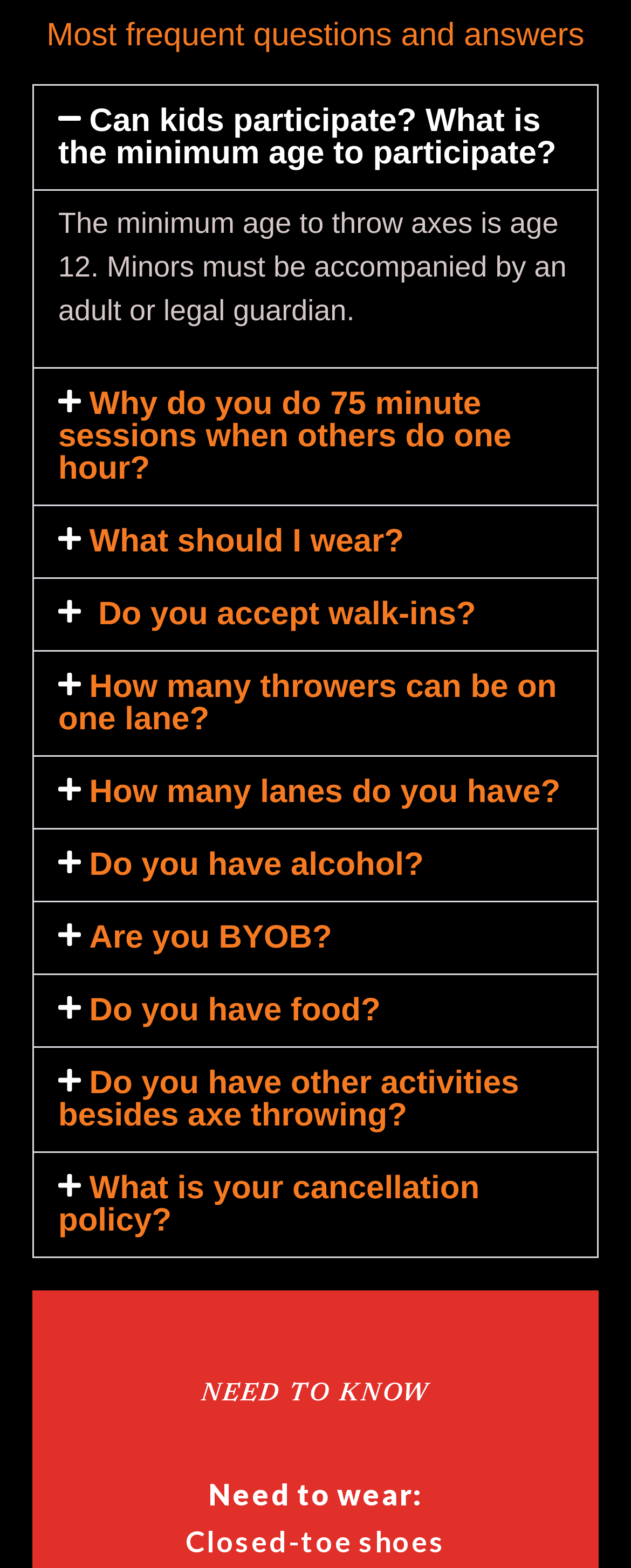Please find the bounding box for the following UI element description. Provide the coordinates in (top-left x, top-left y, bottom-right x, bottom-right y) format, with values between 0 and 1: What is your cancellation policy?

[0.092, 0.747, 0.76, 0.79]